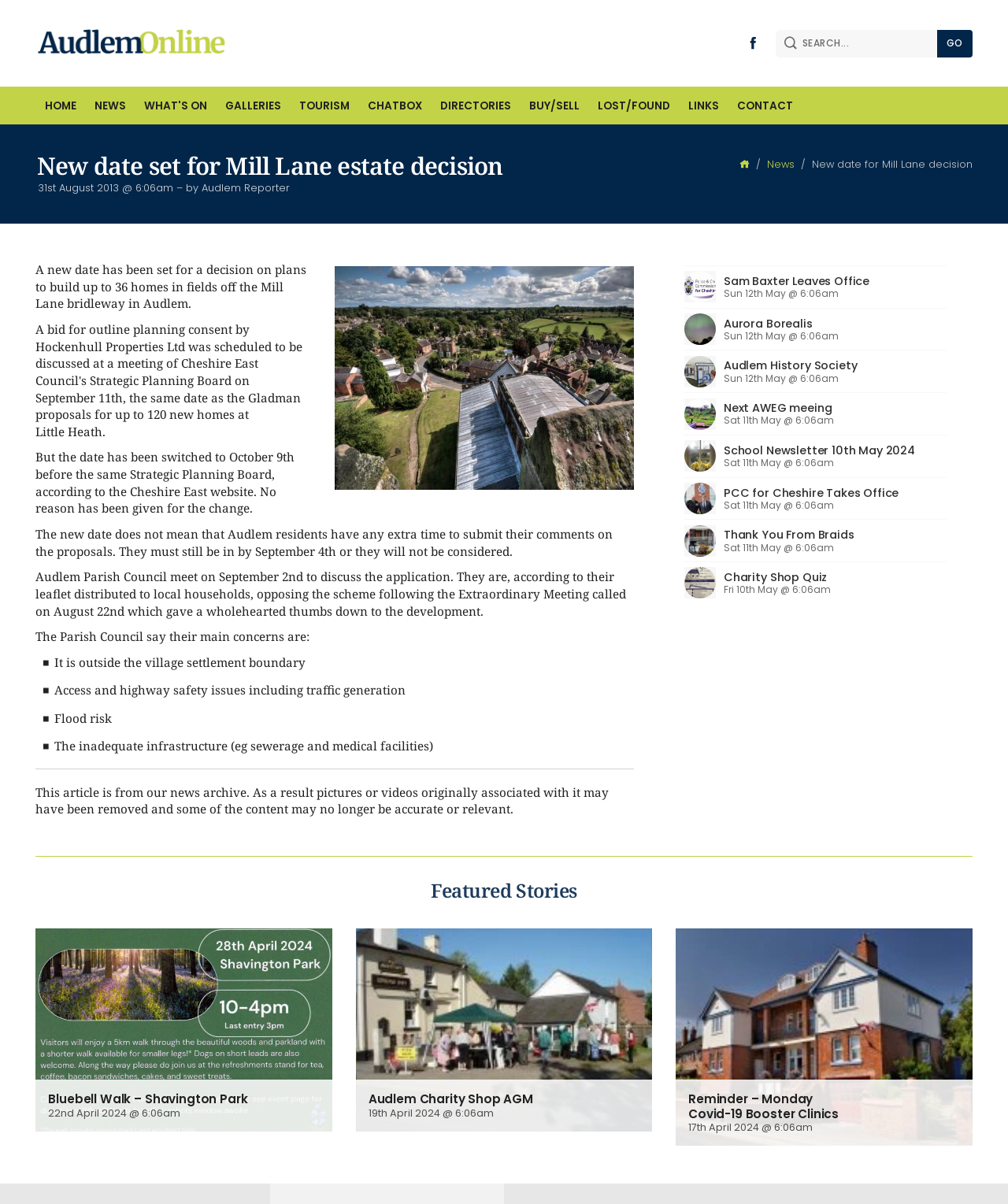What is the new date set for the Mill Lane estate decision?
Provide a concise answer using a single word or phrase based on the image.

October 9th